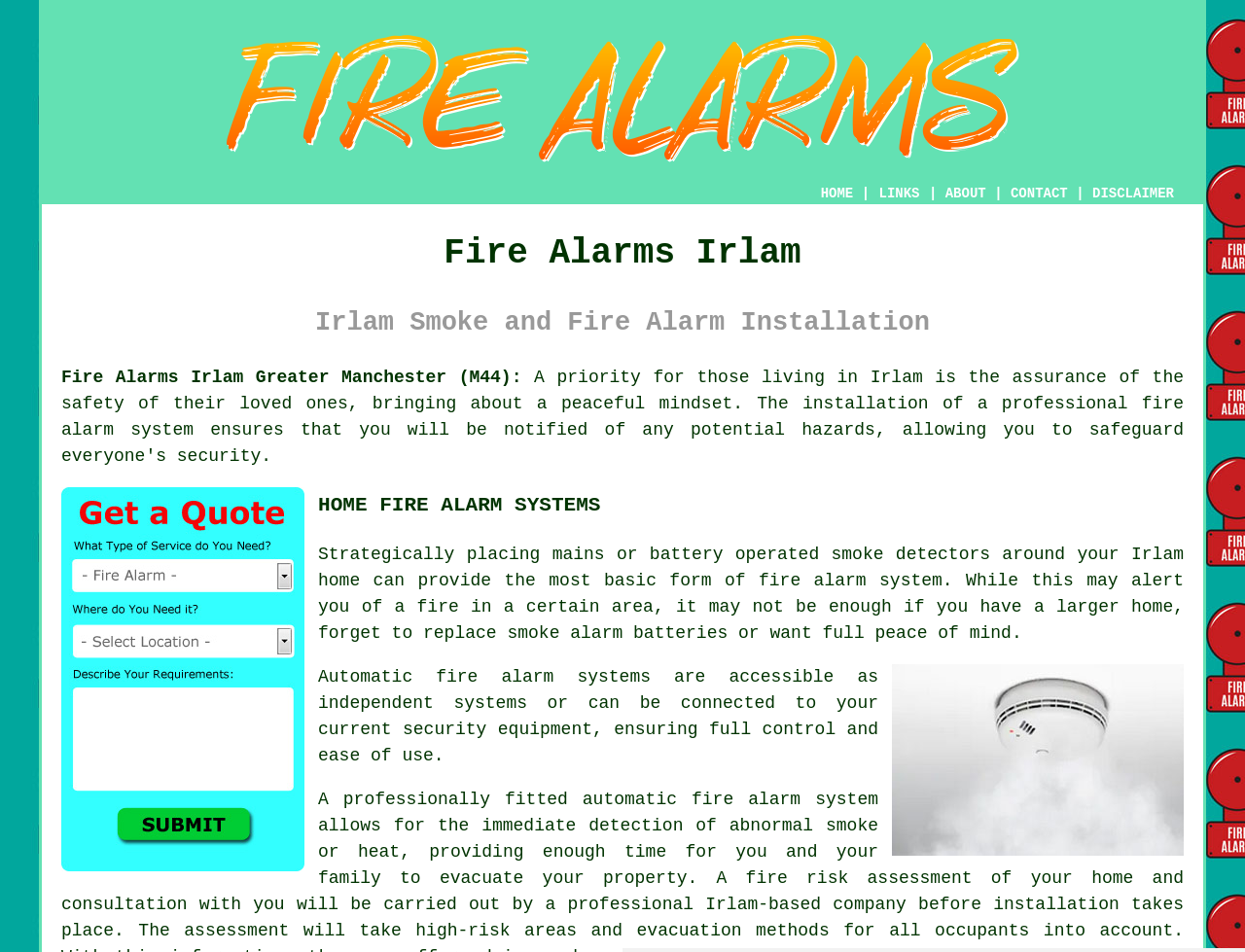Identify the bounding box coordinates for the element that needs to be clicked to fulfill this instruction: "Go to About Us page". Provide the coordinates in the format of four float numbers between 0 and 1: [left, top, right, bottom].

None